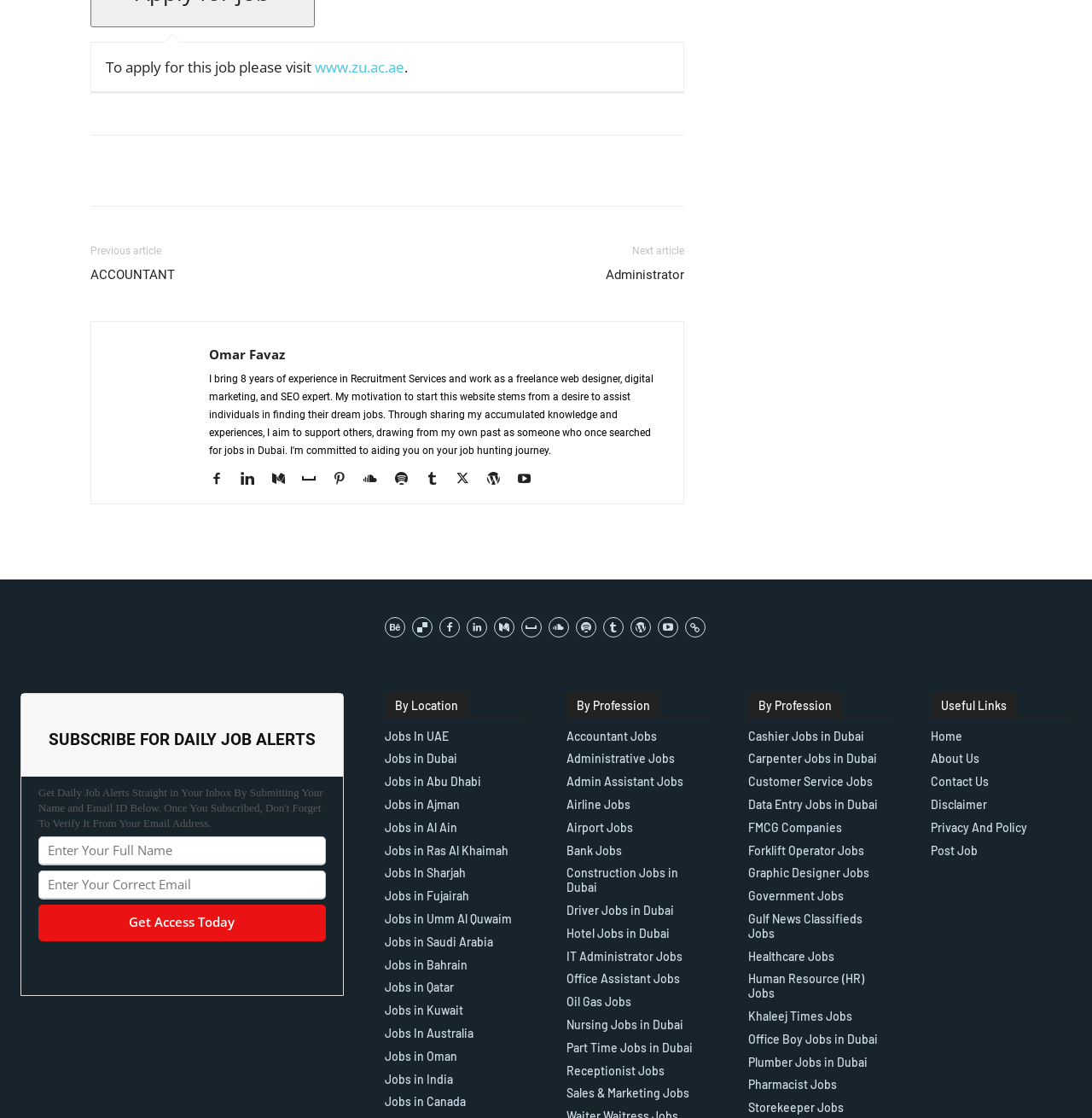Identify the bounding box coordinates of the region that needs to be clicked to carry out this instruction: "Learn about membership". Provide these coordinates as four float numbers ranging from 0 to 1, i.e., [left, top, right, bottom].

None